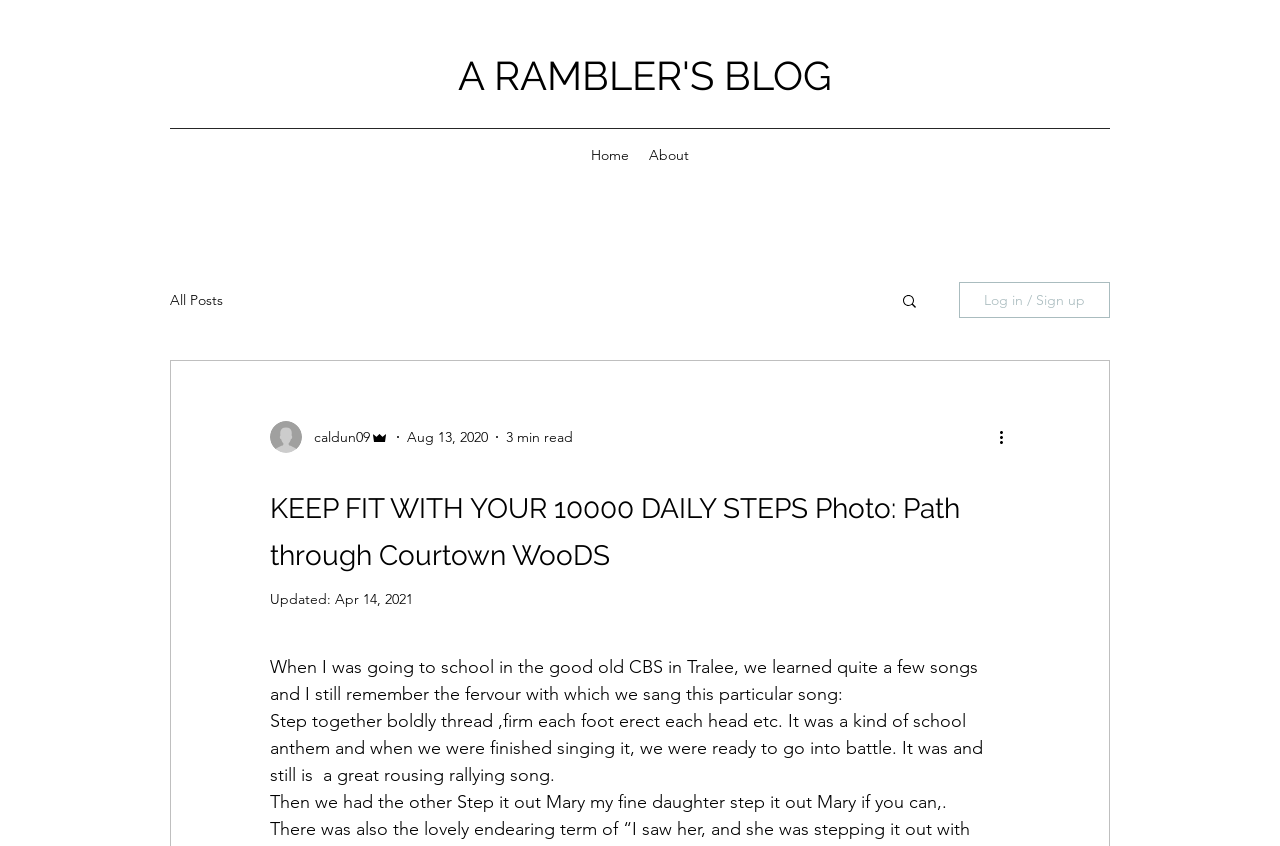How many navigation menus are there?
Observe the image and answer the question with a one-word or short phrase response.

2